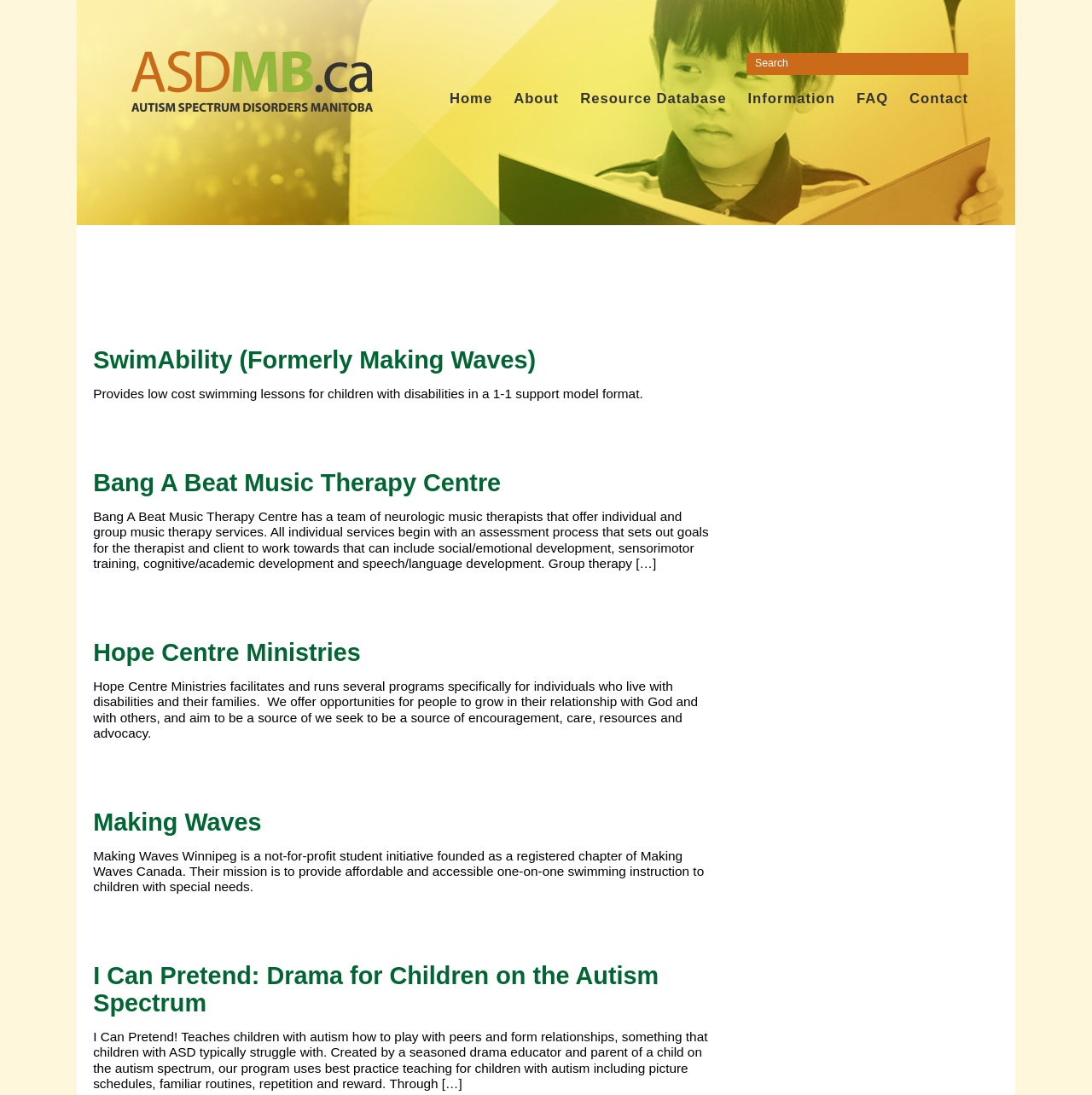Please identify the bounding box coordinates of where to click in order to follow the instruction: "Contact us".

[0.833, 0.082, 0.887, 0.097]